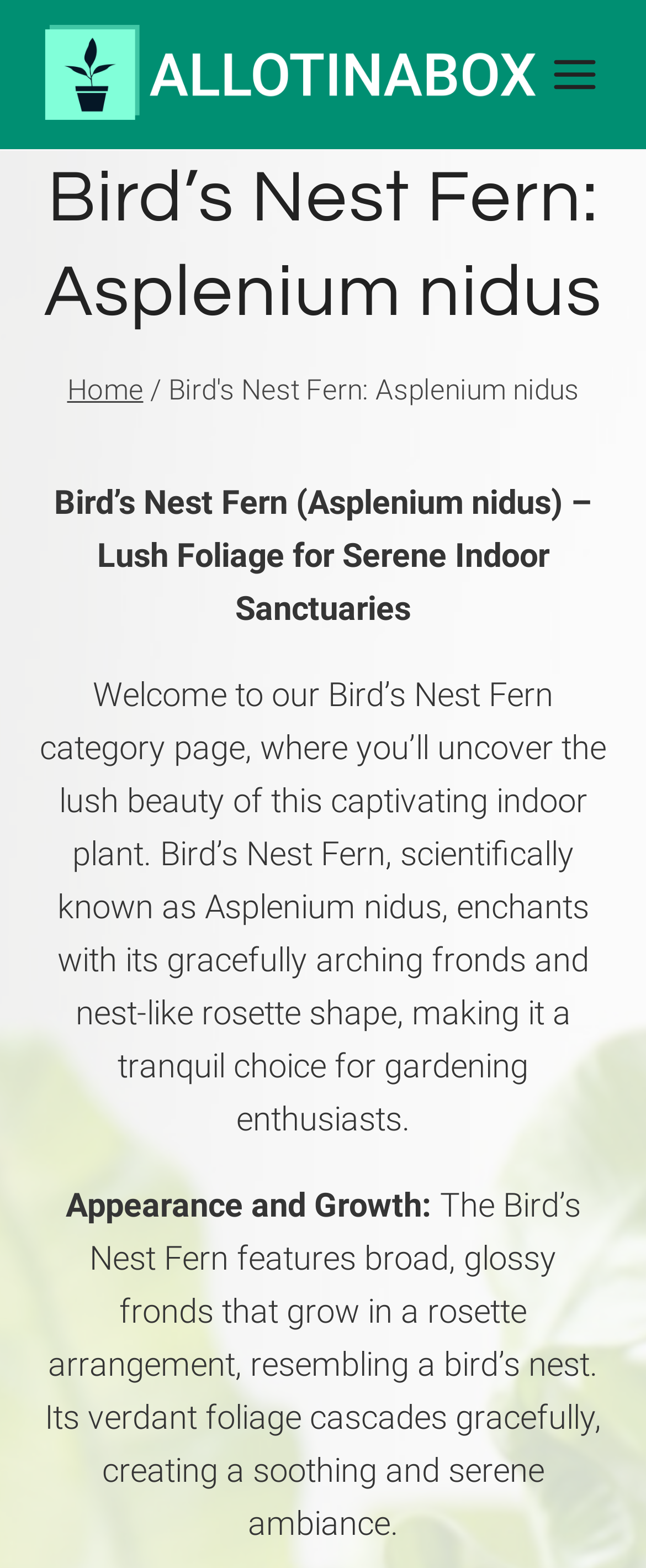What is the effect of the Bird's Nest Fern's foliage on the ambiance?
Based on the screenshot, provide your answer in one word or phrase.

Soothing and serene